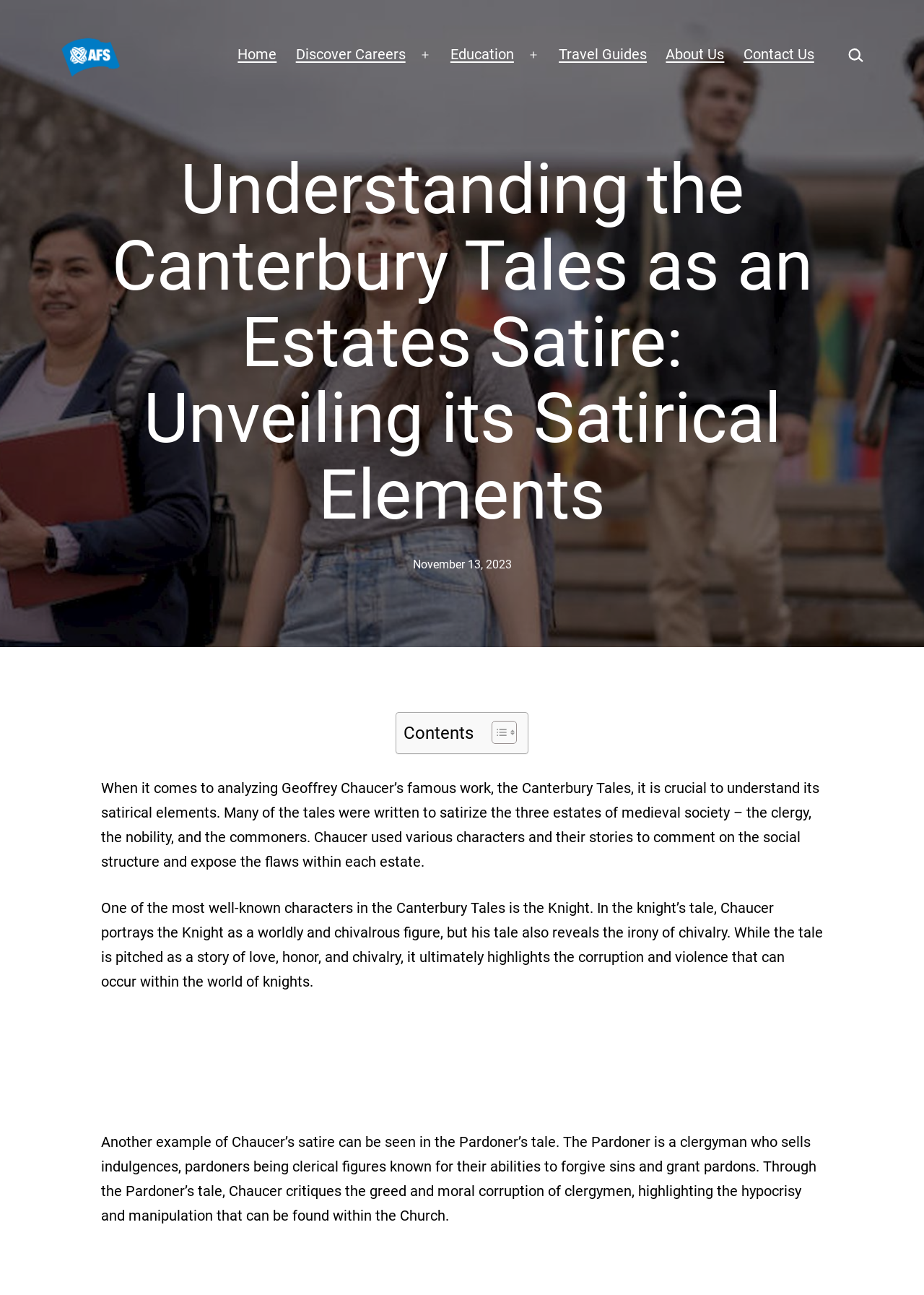Could you specify the bounding box coordinates for the clickable section to complete the following instruction: "Search for something"?

[0.911, 0.032, 0.938, 0.054]